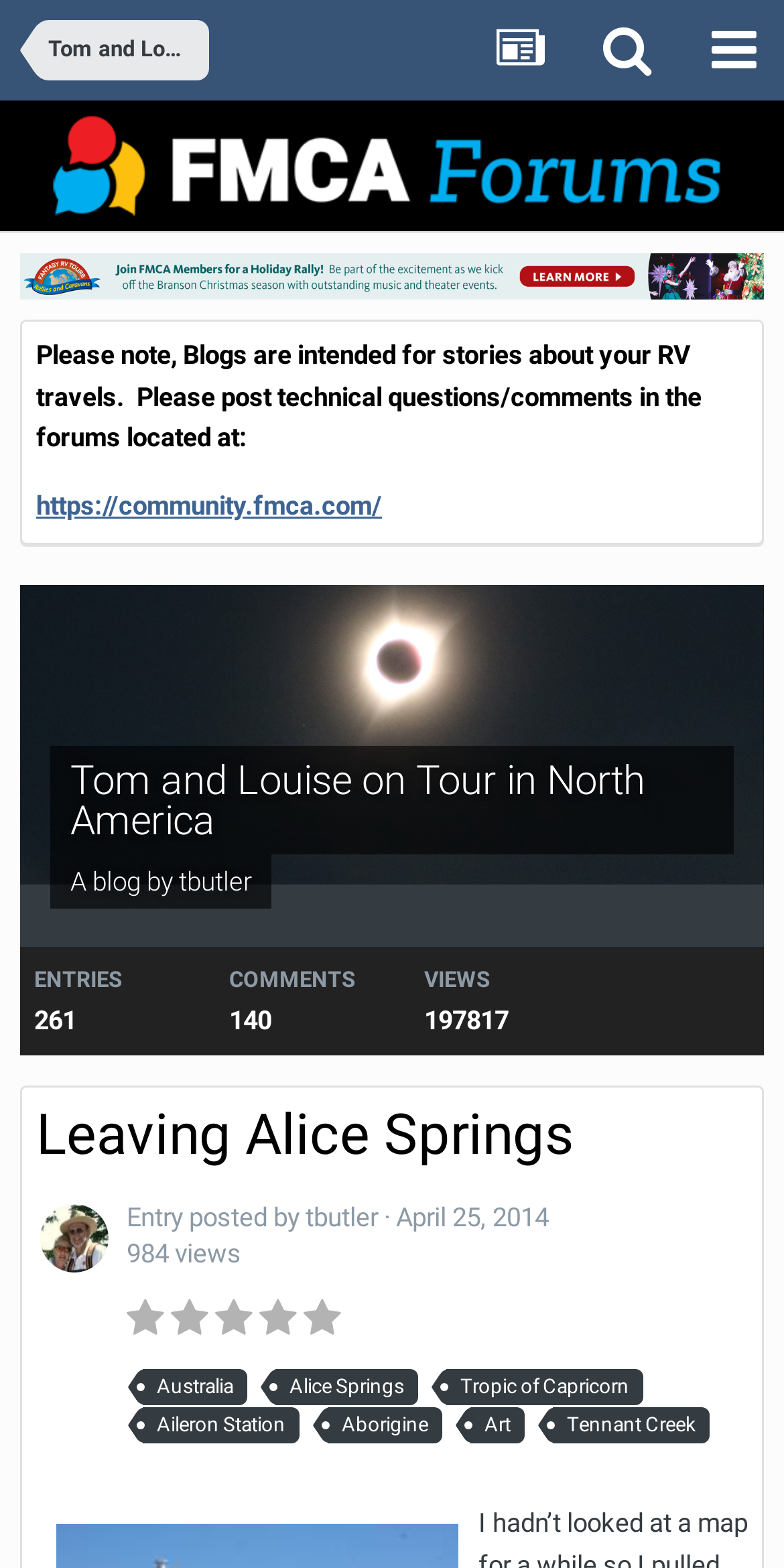What is the name of the blog?
Based on the image, respond with a single word or phrase.

Tom and Louise on Tour in North America